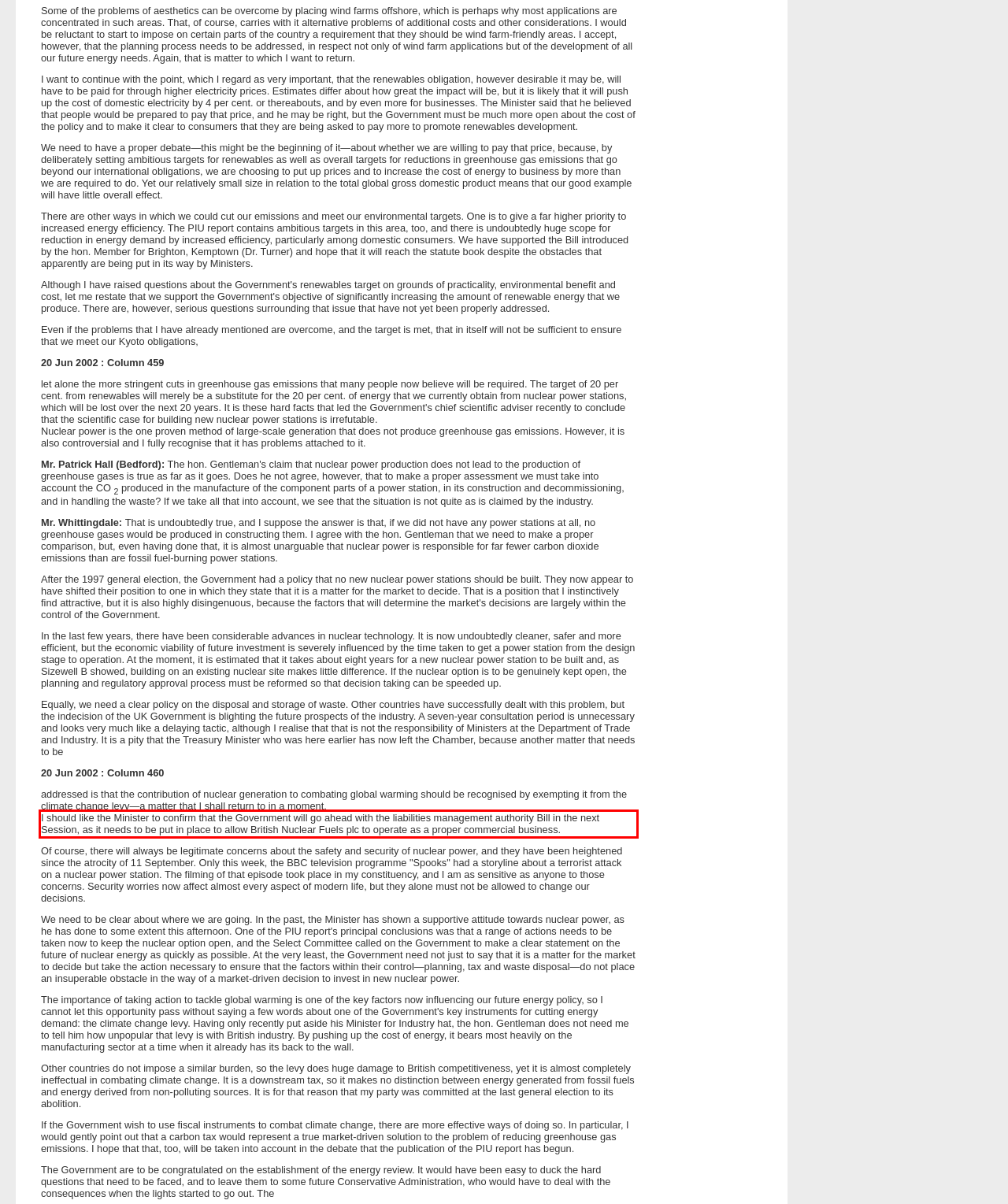Examine the screenshot of the webpage, locate the red bounding box, and generate the text contained within it.

I should like the Minister to confirm that the Government will go ahead with the liabilities management authority Bill in the next Session, as it needs to be put in place to allow British Nuclear Fuels plc to operate as a proper commercial business.